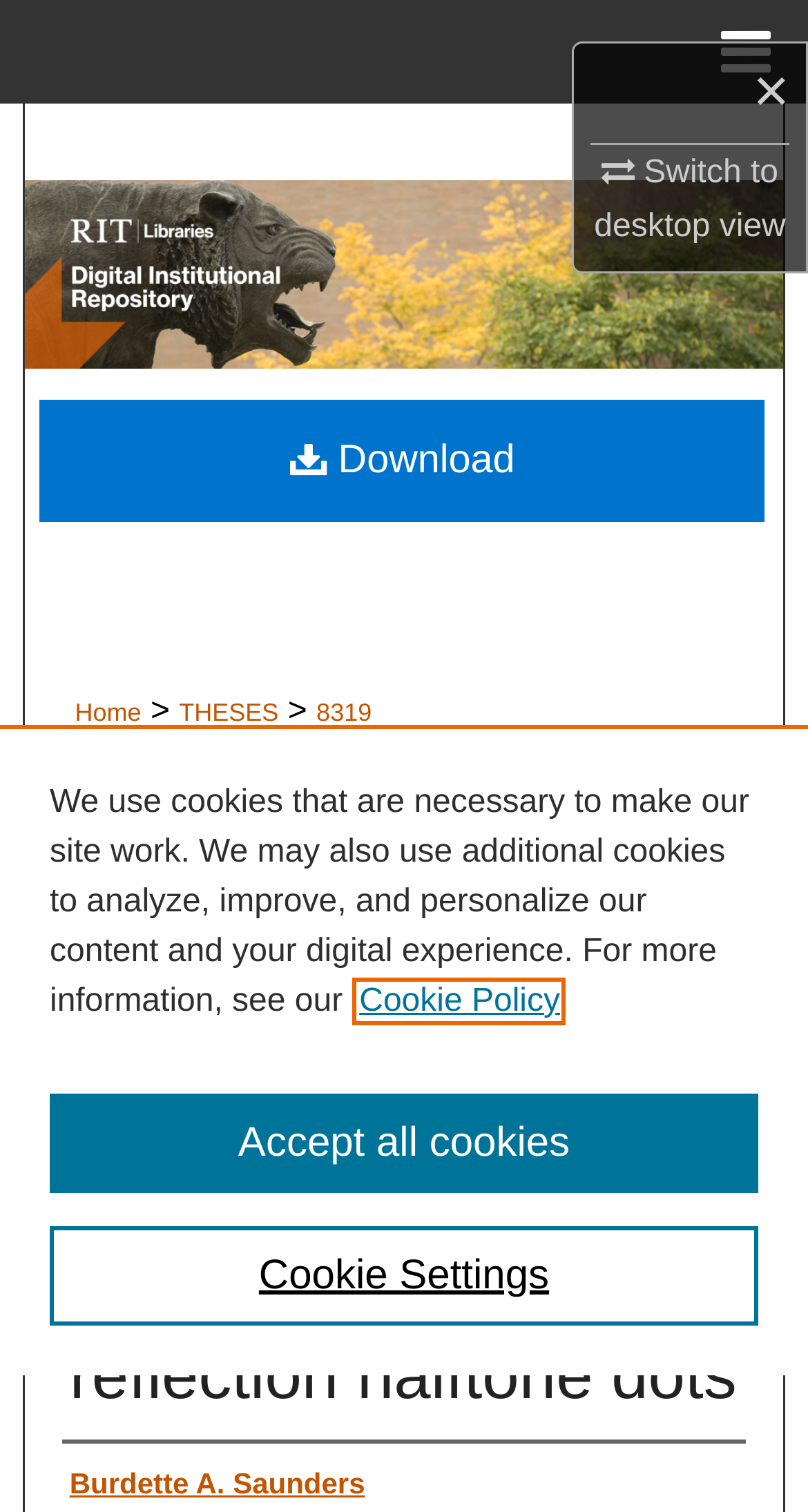Please determine the bounding box coordinates of the element's region to click in order to carry out the following instruction: "Download". The coordinates should be four float numbers between 0 and 1, i.e., [left, top, right, bottom].

[0.049, 0.234, 0.947, 0.315]